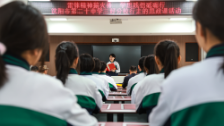Explain what is happening in the image with elaborate details.

In a classroom setting, a group of students wearing matching green and white uniforms attentively faces a teacher at the front, who appears to be engaged in a lesson. The atmosphere suggests a focused learning environment, with students positioned at their desks, leaning forward to absorb the instruction. Above the teacher, a digital display or banner features text, likely conveying important information or educational content relevant to the lesson being taught. The image captures not only the dynamics of a typical classroom but also the dedication to education within this setting.